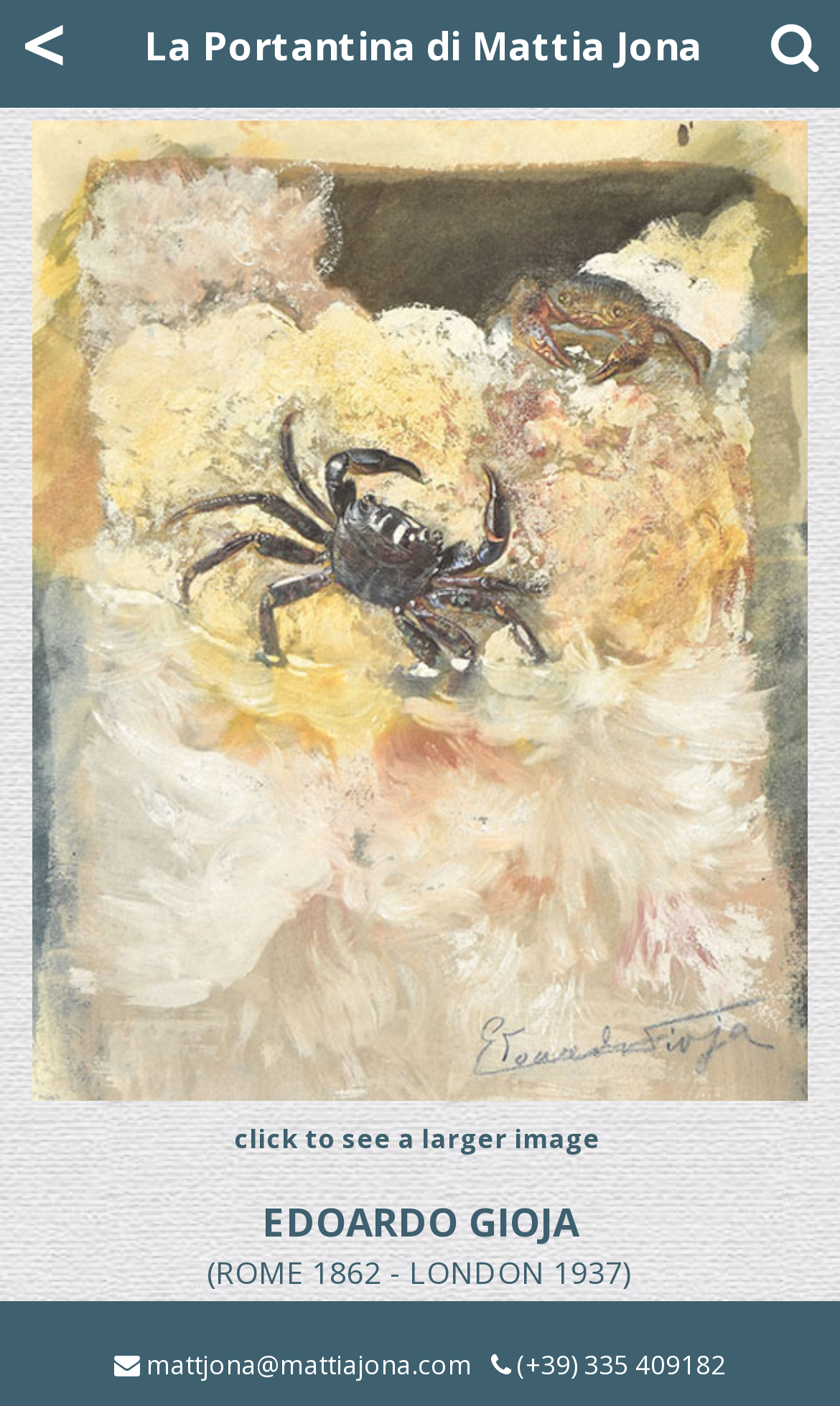Given the element description "(+39) 335 409182" in the screenshot, predict the bounding box coordinates of that UI element.

[0.615, 0.958, 0.864, 0.984]